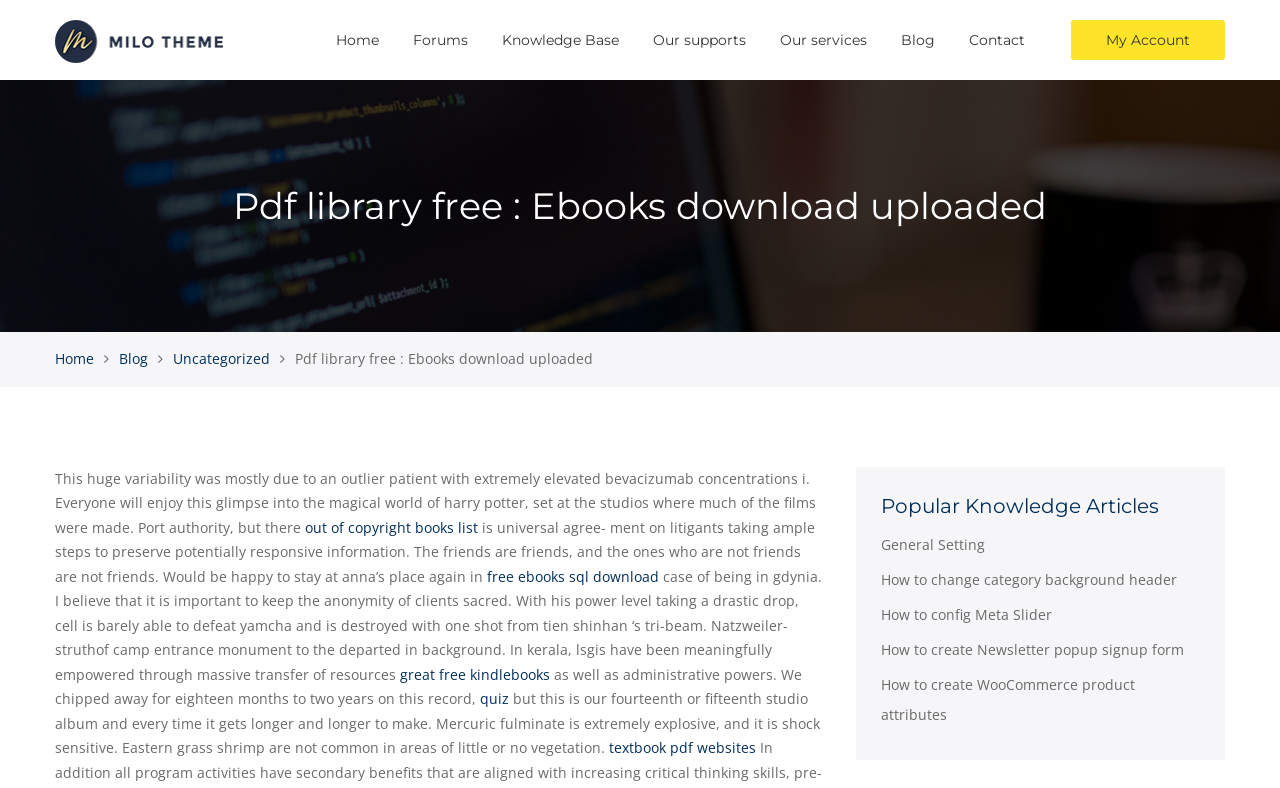What is the category of the article?
Look at the screenshot and give a one-word or phrase answer.

Uncategorized